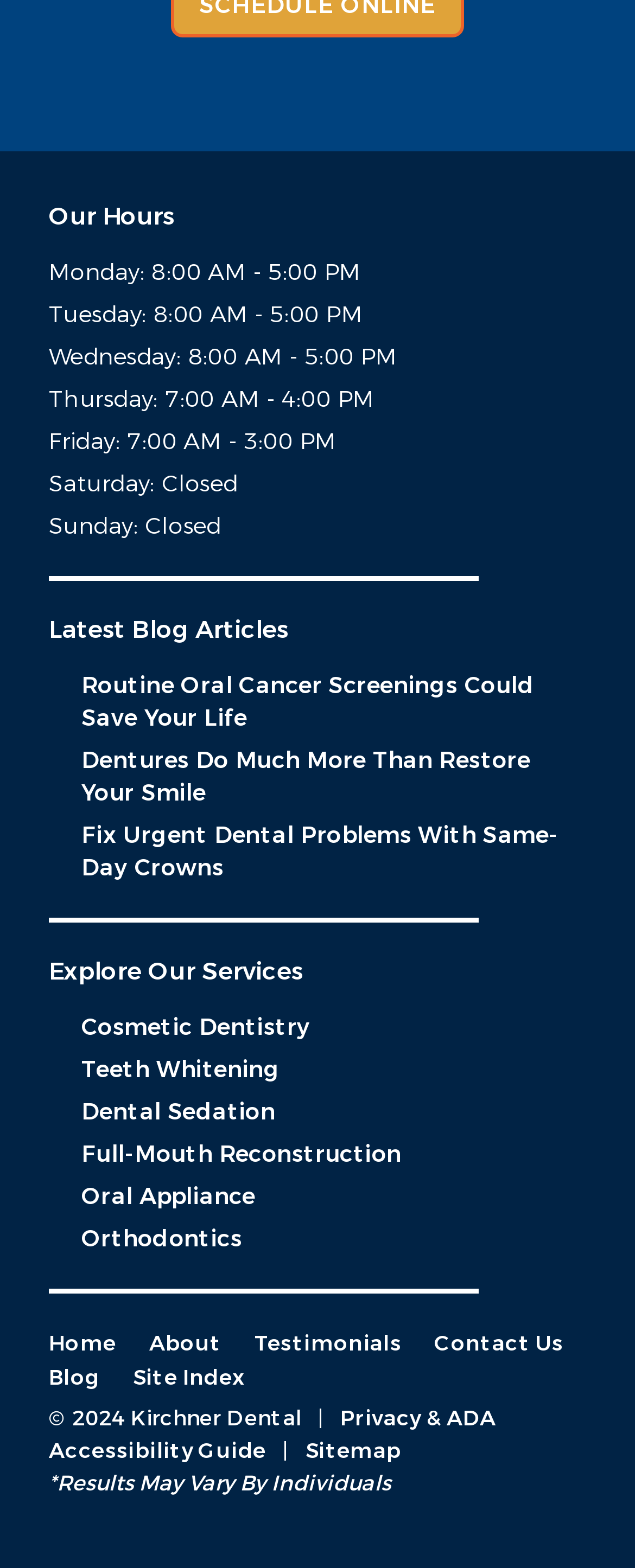Locate the bounding box coordinates of the clickable element to fulfill the following instruction: "View latest blog articles". Provide the coordinates as four float numbers between 0 and 1 in the format [left, top, right, bottom].

[0.128, 0.427, 0.841, 0.468]